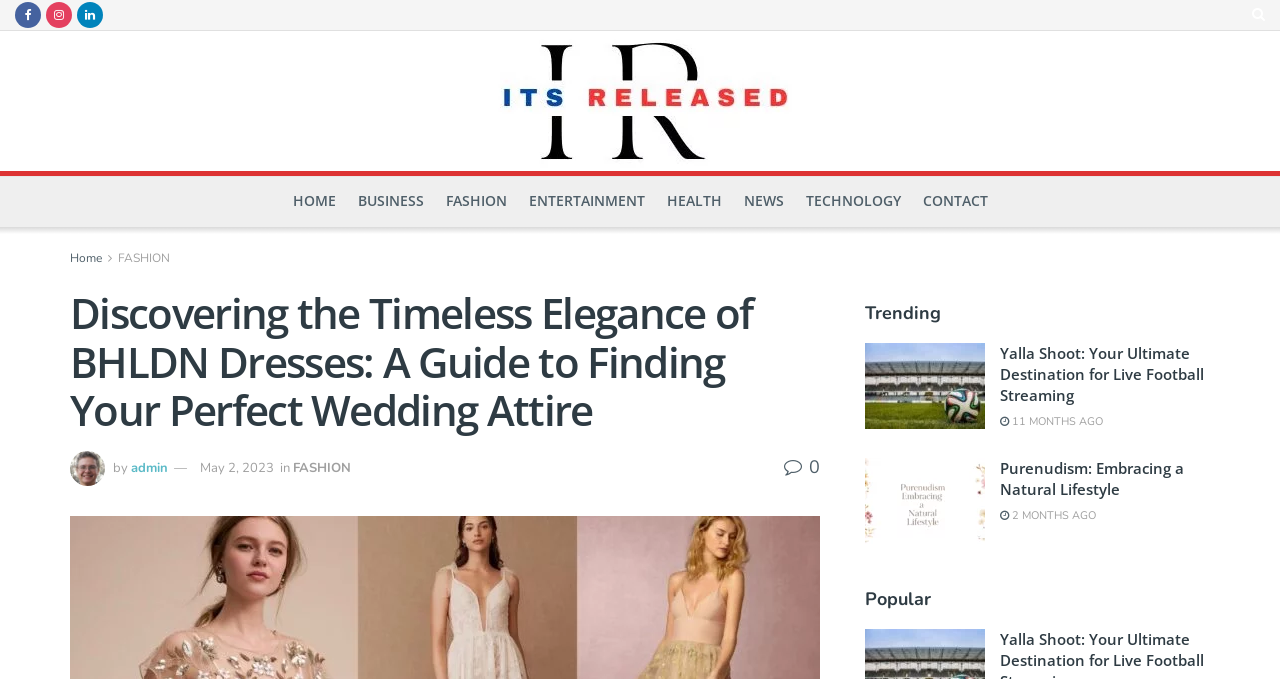Determine the bounding box coordinates for the clickable element to execute this instruction: "View the FASHION category". Provide the coordinates as four float numbers between 0 and 1, i.e., [left, top, right, bottom].

[0.348, 0.272, 0.396, 0.318]